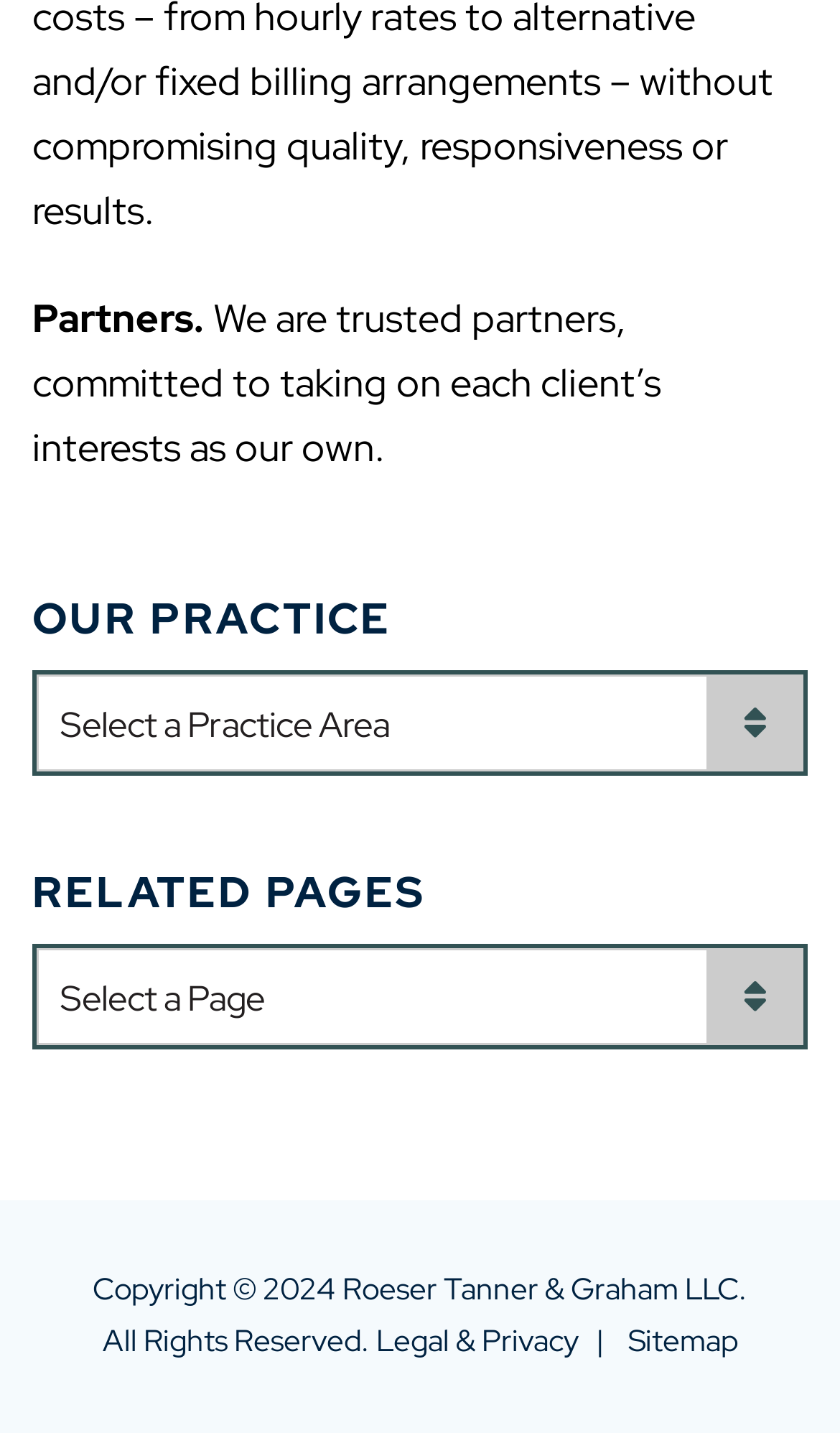What is the purpose of the webpage?
Refer to the image and answer the question using a single word or phrase.

To showcase the company's practice